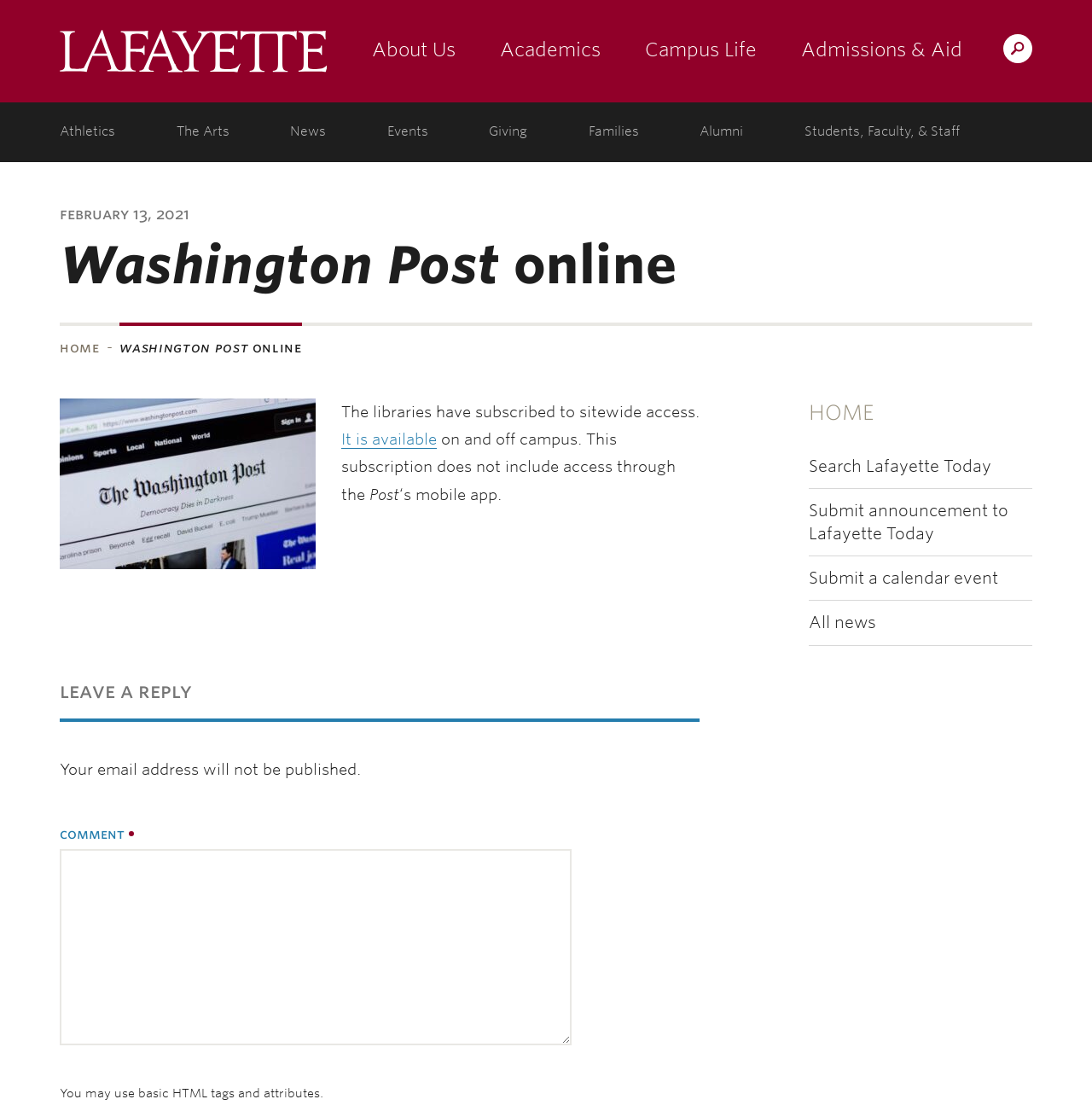Find the bounding box coordinates of the clickable region needed to perform the following instruction: "Leave a reply". The coordinates should be provided as four float numbers between 0 and 1, i.e., [left, top, right, bottom].

[0.055, 0.609, 0.641, 0.65]